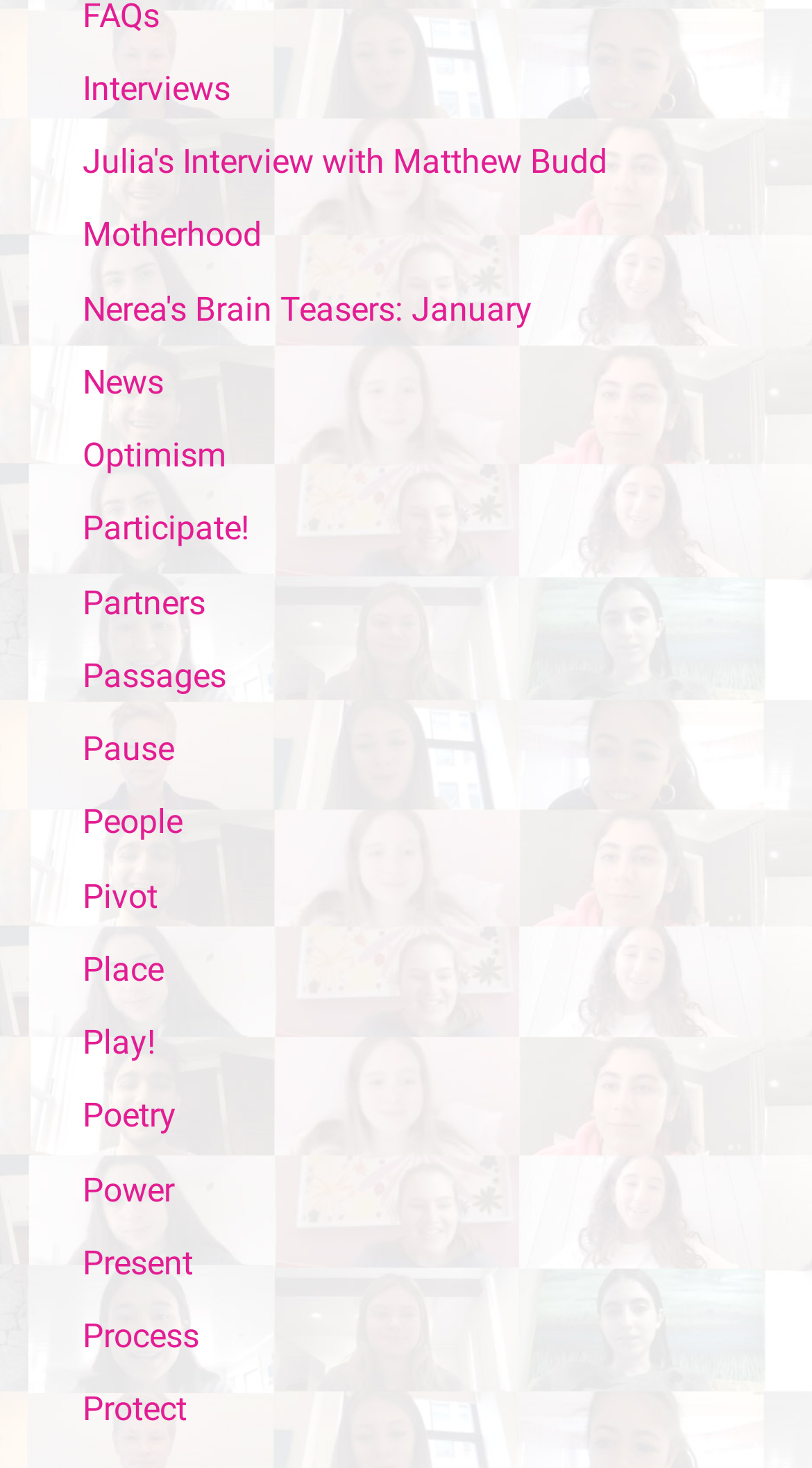Predict the bounding box of the UI element based on the description: "Nerea's Brain Teasers: January". The coordinates should be four float numbers between 0 and 1, formatted as [left, top, right, bottom].

[0.101, 0.197, 0.655, 0.224]